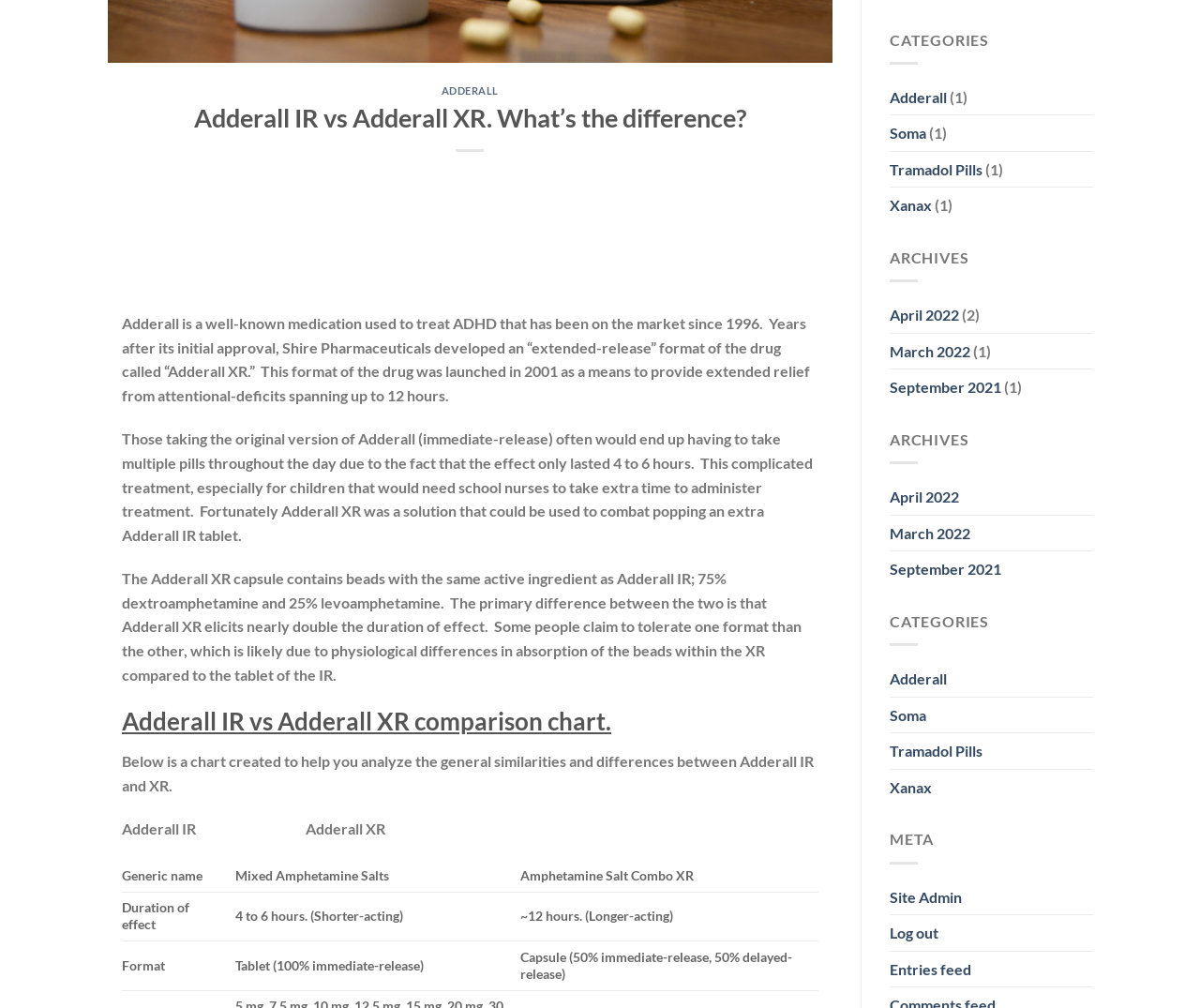Find the bounding box coordinates of the UI element according to this description: "Adderall".

[0.741, 0.656, 0.789, 0.691]